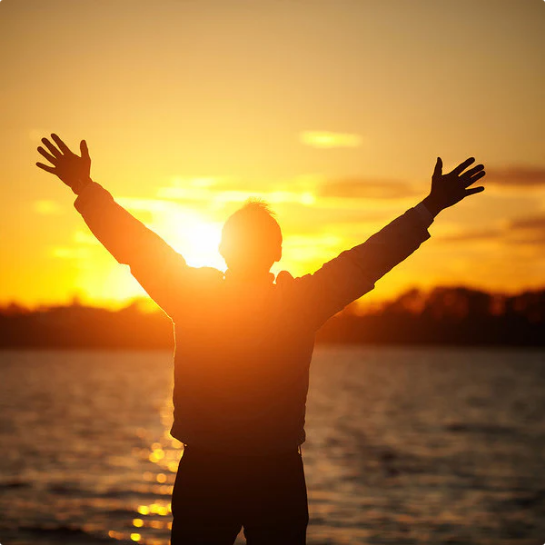Based on the visual content of the image, answer the question thoroughly: What is the atmosphere in the scene?

The warm glow of the sunset behind the man creates a peaceful atmosphere, suggesting themes of self-discovery and emotional release, which complements the concept of the 'Men’s Counselling Sessions' offered by The Ananda Shop.